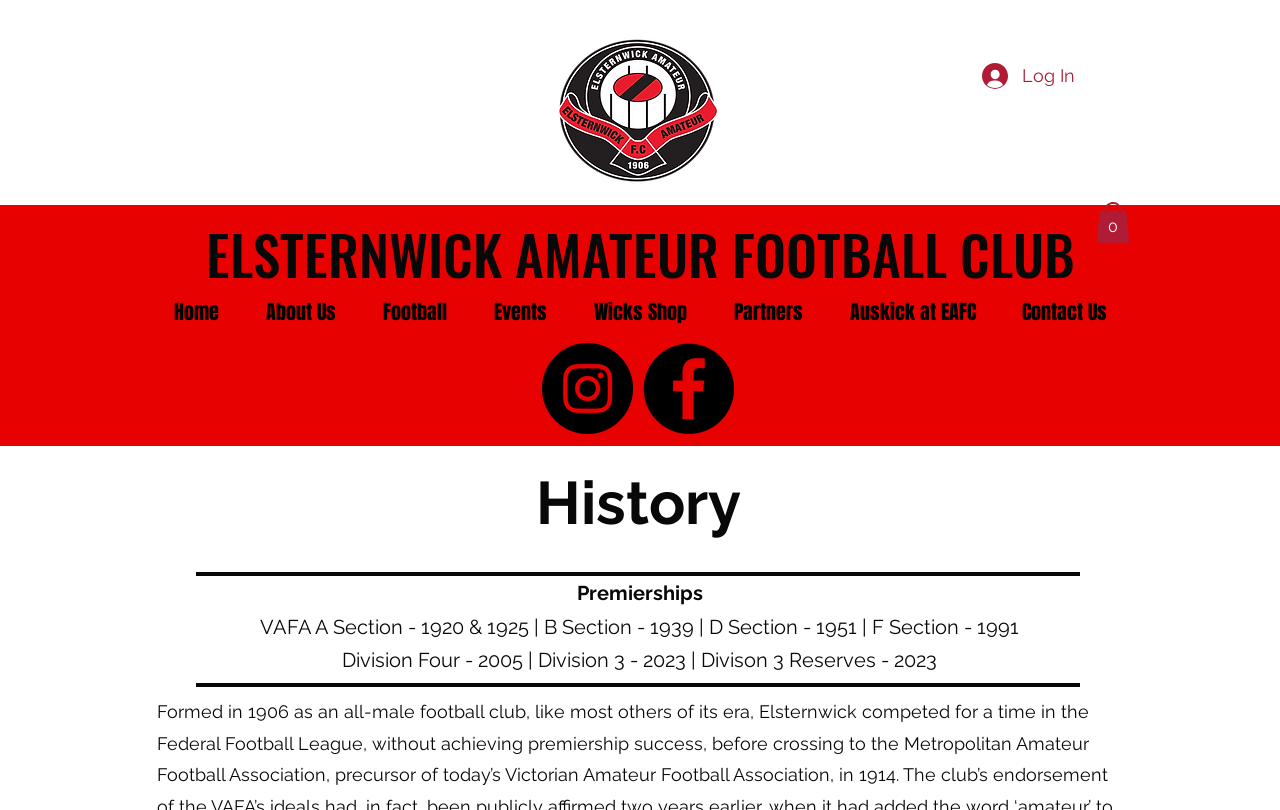Answer briefly with one word or phrase:
What is the section of the webpage that lists social media links?

Social Bar